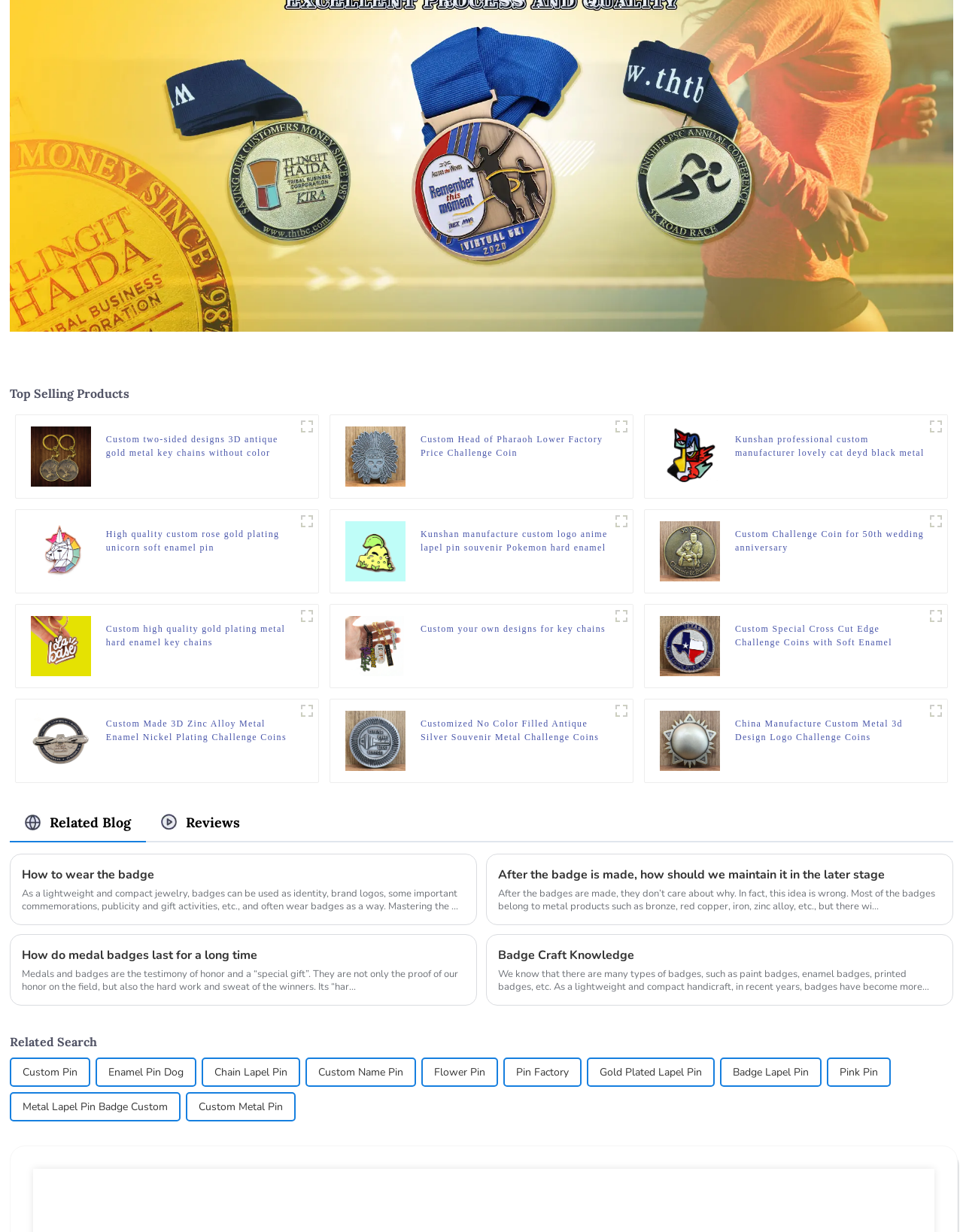Using the element description provided, determine the bounding box coordinates in the format (top-left x, top-left y, bottom-right x, bottom-right y). Ensure that all values are floating point numbers between 0 and 1. Element description: Metal Lapel Pin Badge Custom

[0.023, 0.888, 0.174, 0.909]